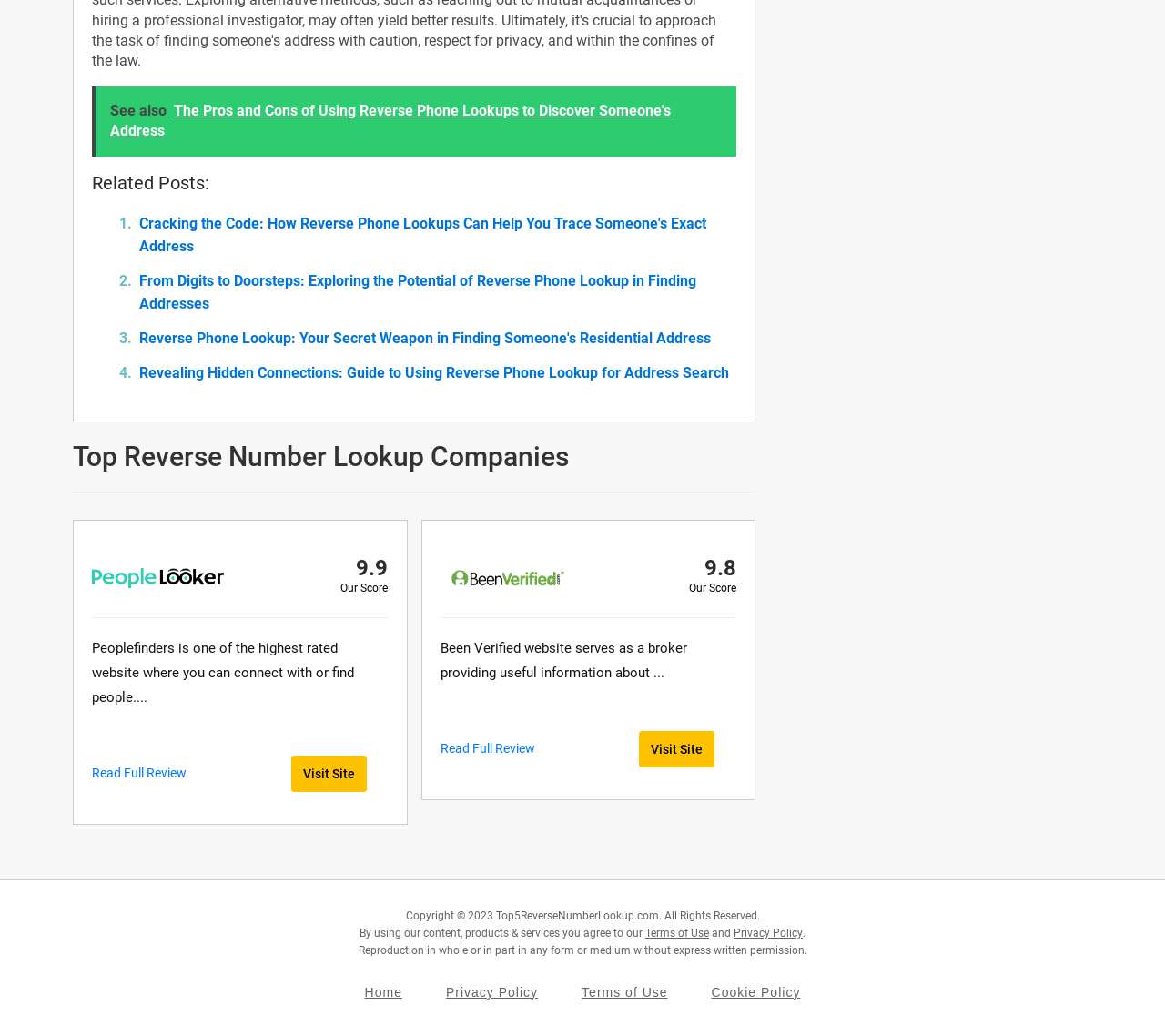Use one word or a short phrase to answer the question provided: 
What is the rating of Peoplefinders?

9.9